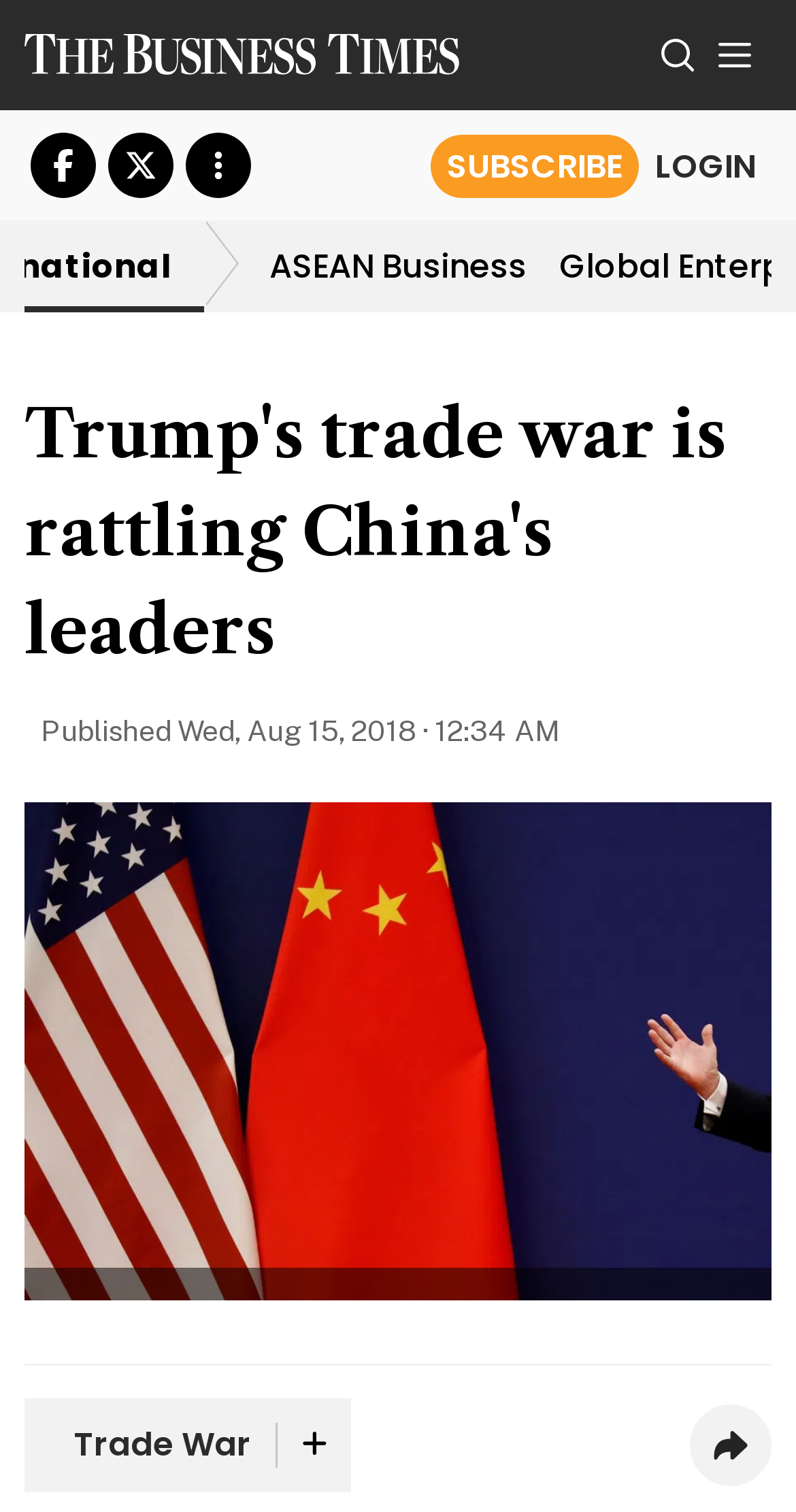Show the bounding box coordinates of the element that should be clicked to complete the task: "Expand the image".

[0.897, 0.544, 0.944, 0.568]